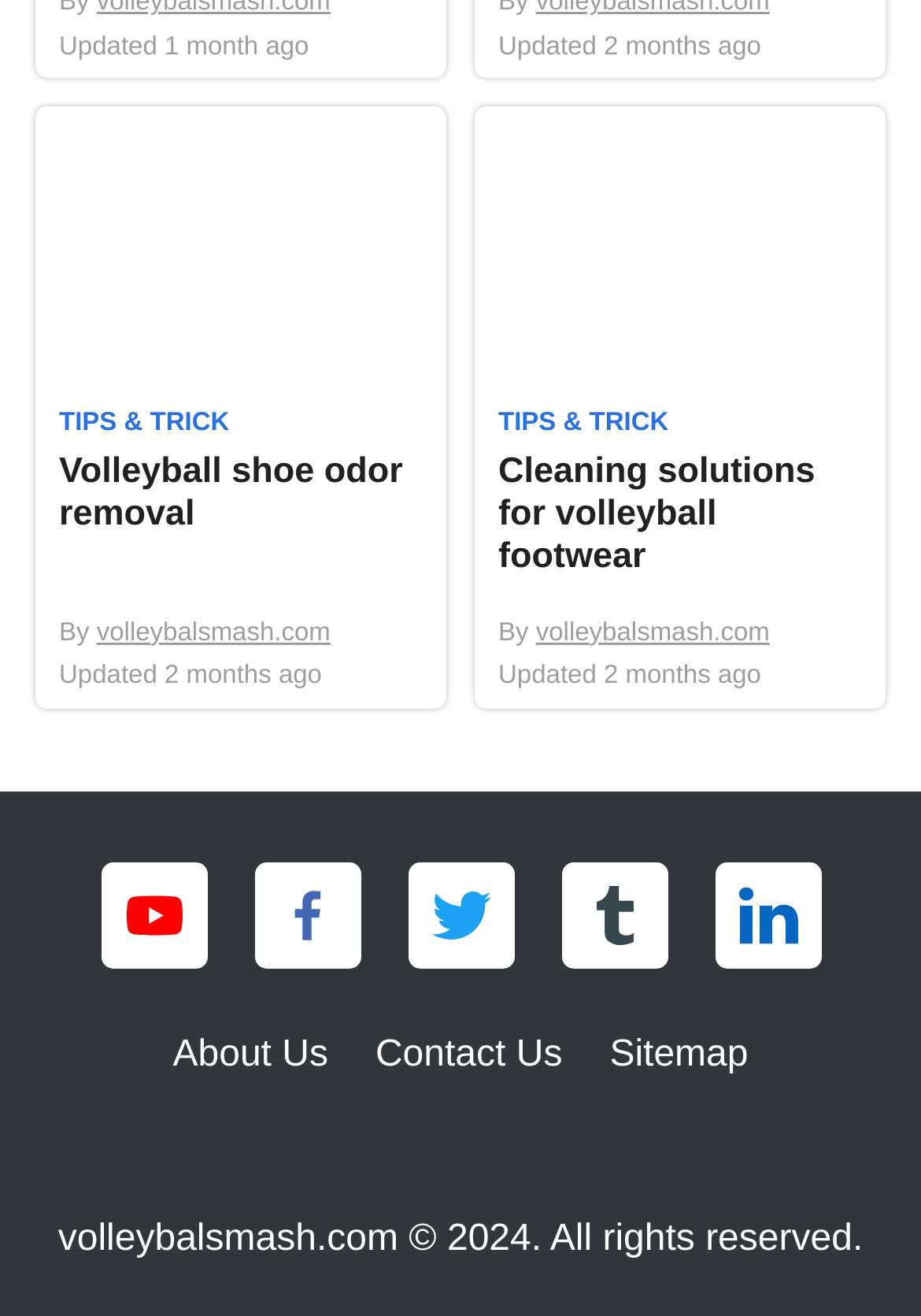Identify the bounding box of the UI element that matches this description: "Tips & Trick".

[0.064, 0.308, 0.249, 0.337]